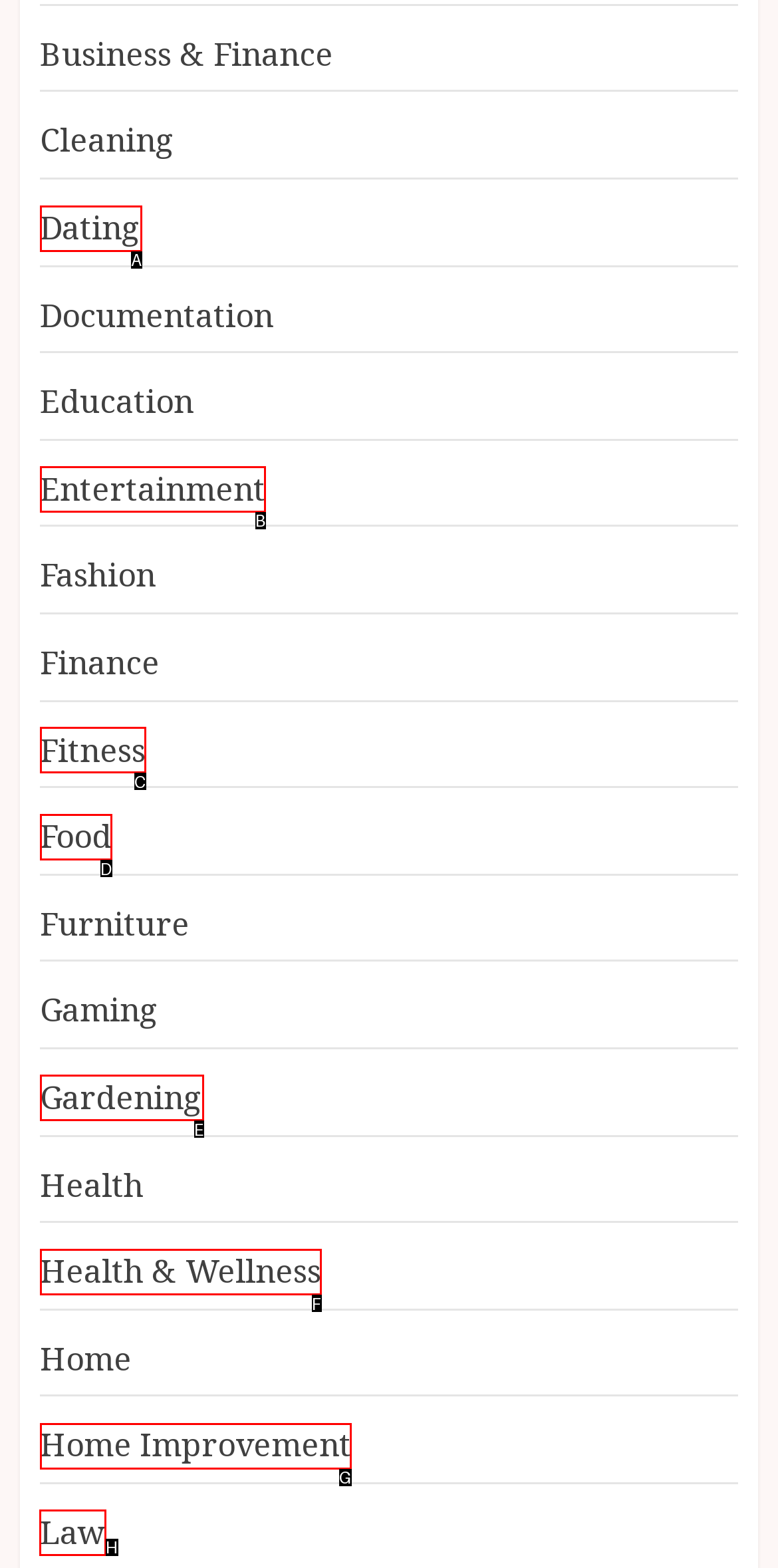Decide which UI element to click to accomplish the task: Check out the law category
Respond with the corresponding option letter.

H